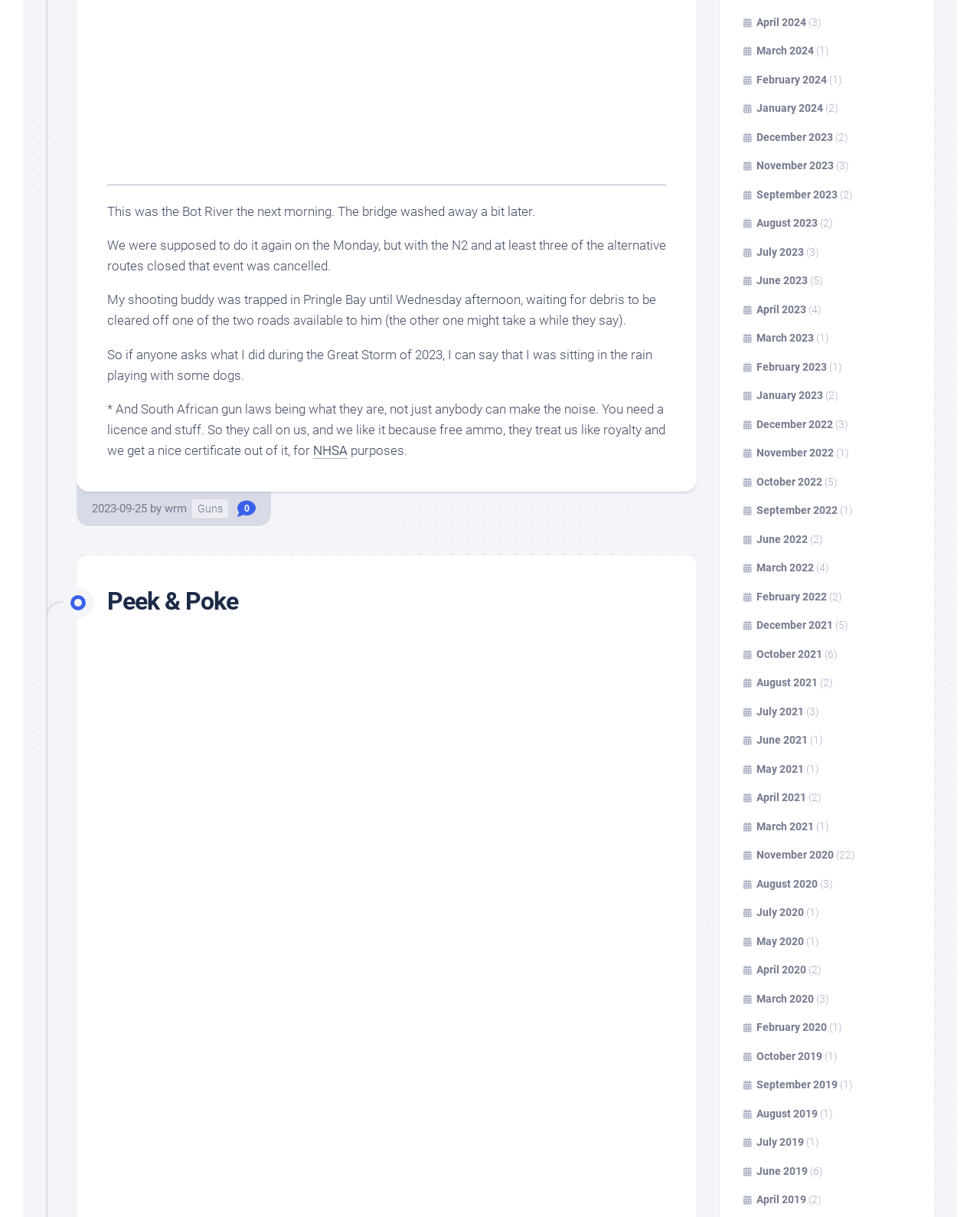Determine the bounding box for the described UI element: "wrm".

[0.168, 0.413, 0.191, 0.424]